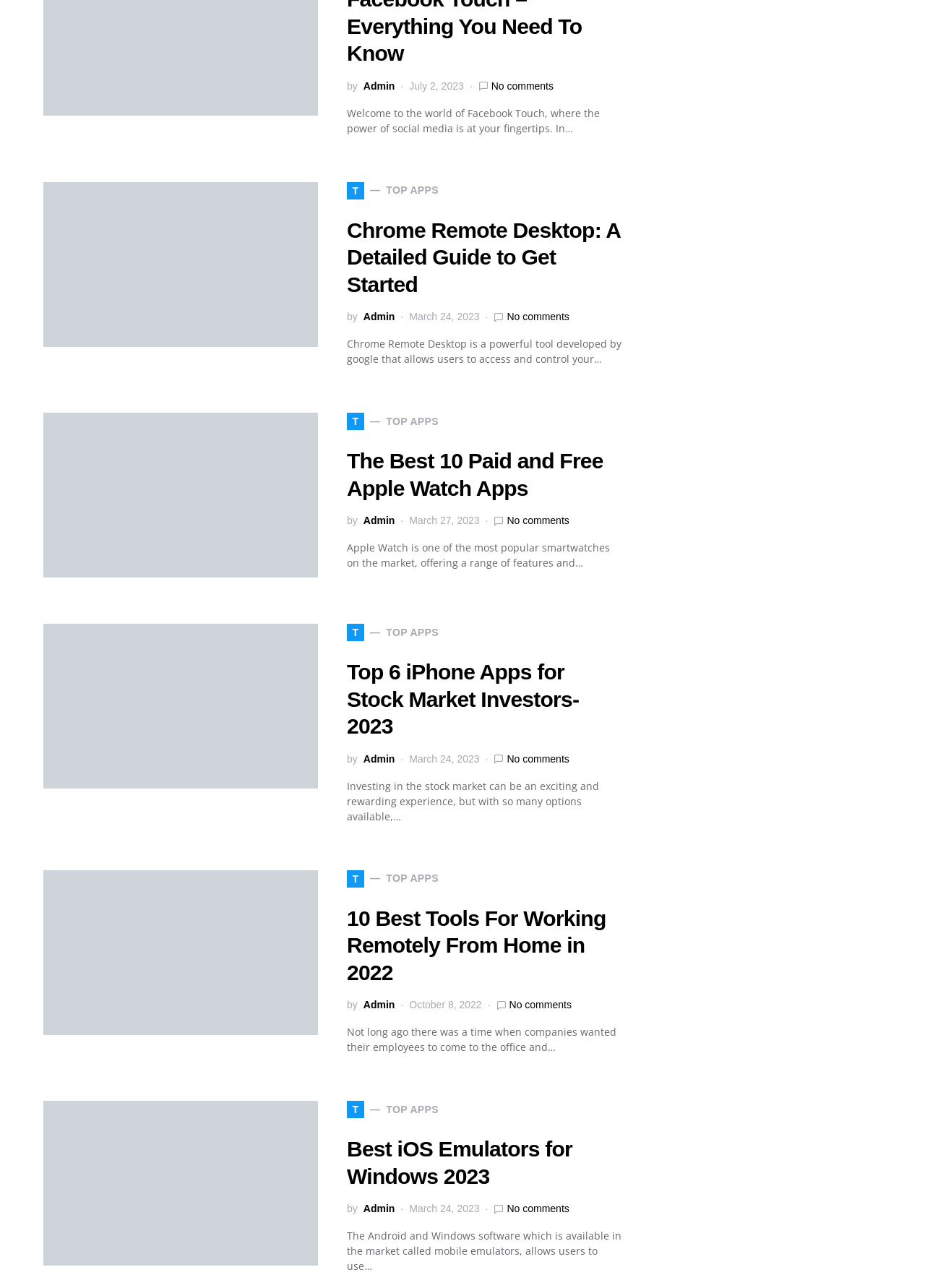Select the bounding box coordinates of the element I need to click to carry out the following instruction: "Explore the tools for working remotely from home".

[0.375, 0.702, 0.672, 0.765]